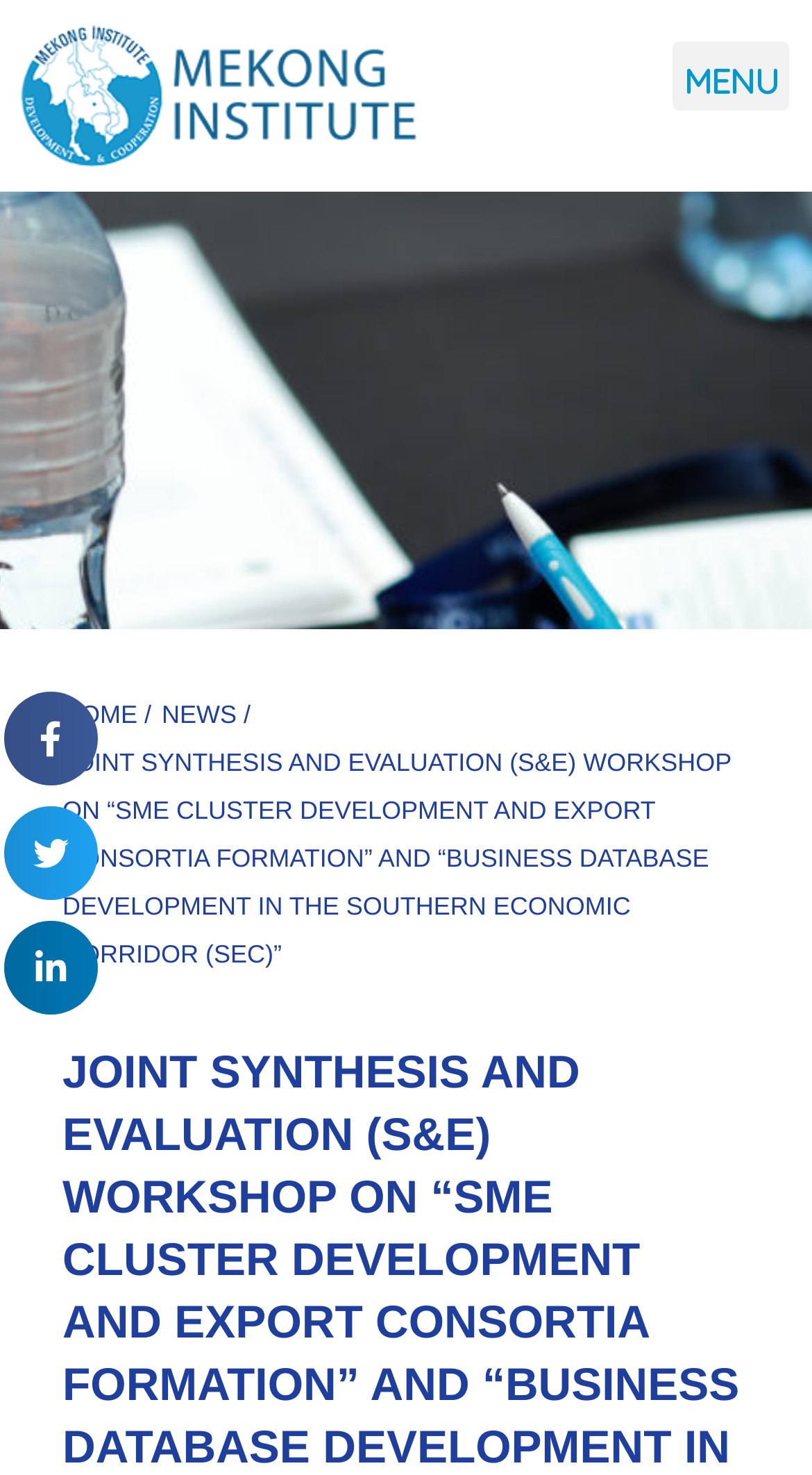How many social media platforms can you share this webpage on?
Could you give a comprehensive explanation in response to this question?

I can see three social media buttons at the top of the webpage, which are 'Share on facebook', 'Share on twitter', and 'Share on linkedin'. This indicates that I can share this webpage on three social media platforms.